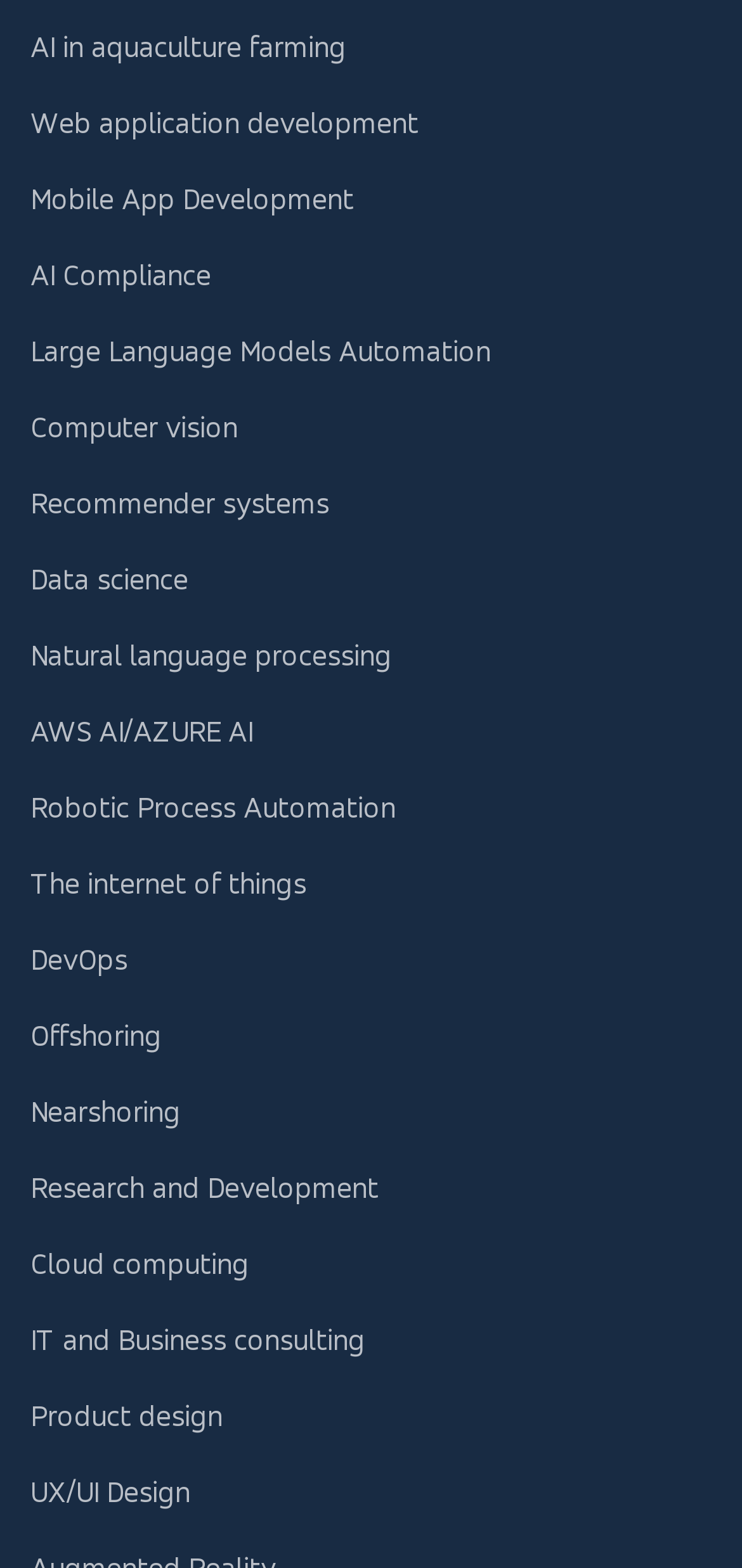How many services are offered in total?
Look at the image and respond with a single word or a short phrase.

20